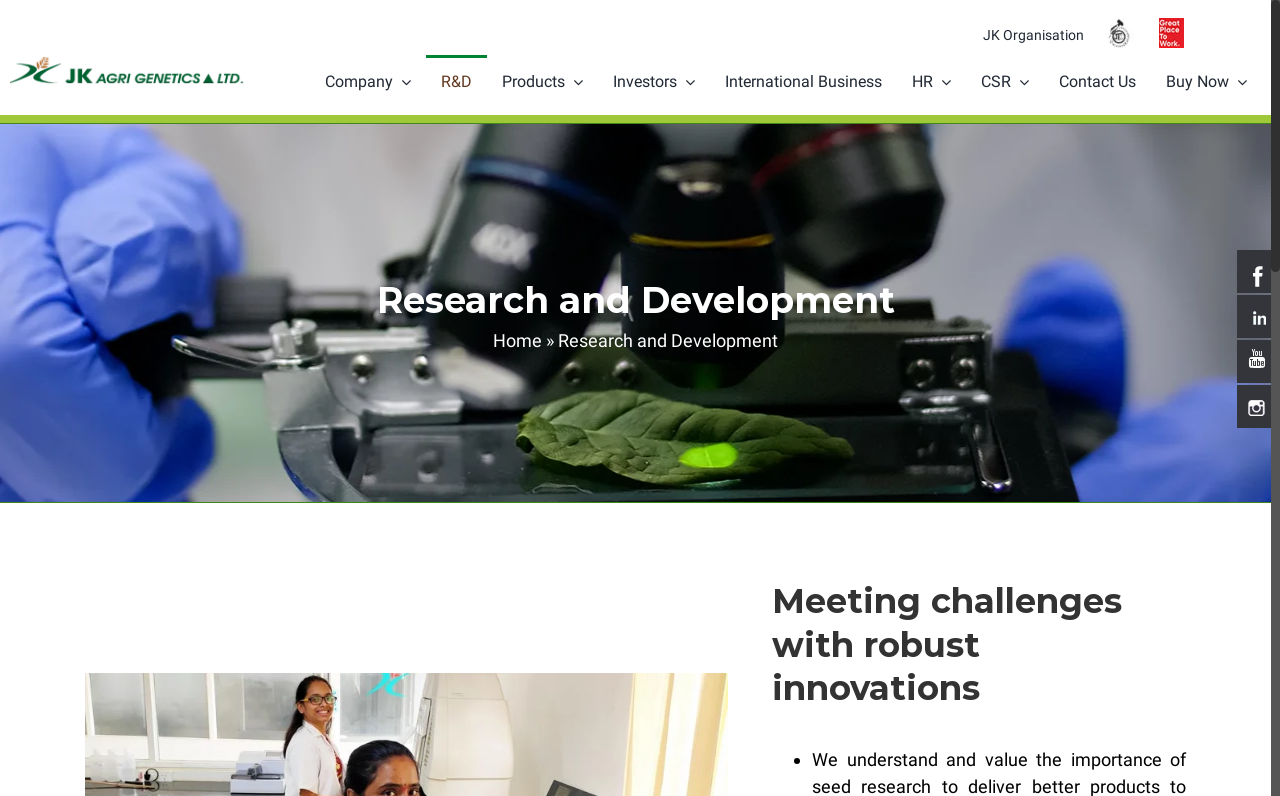Please identify the bounding box coordinates of the area that needs to be clicked to follow this instruction: "Go to 'Contact Us' page".

[0.816, 0.069, 0.899, 0.144]